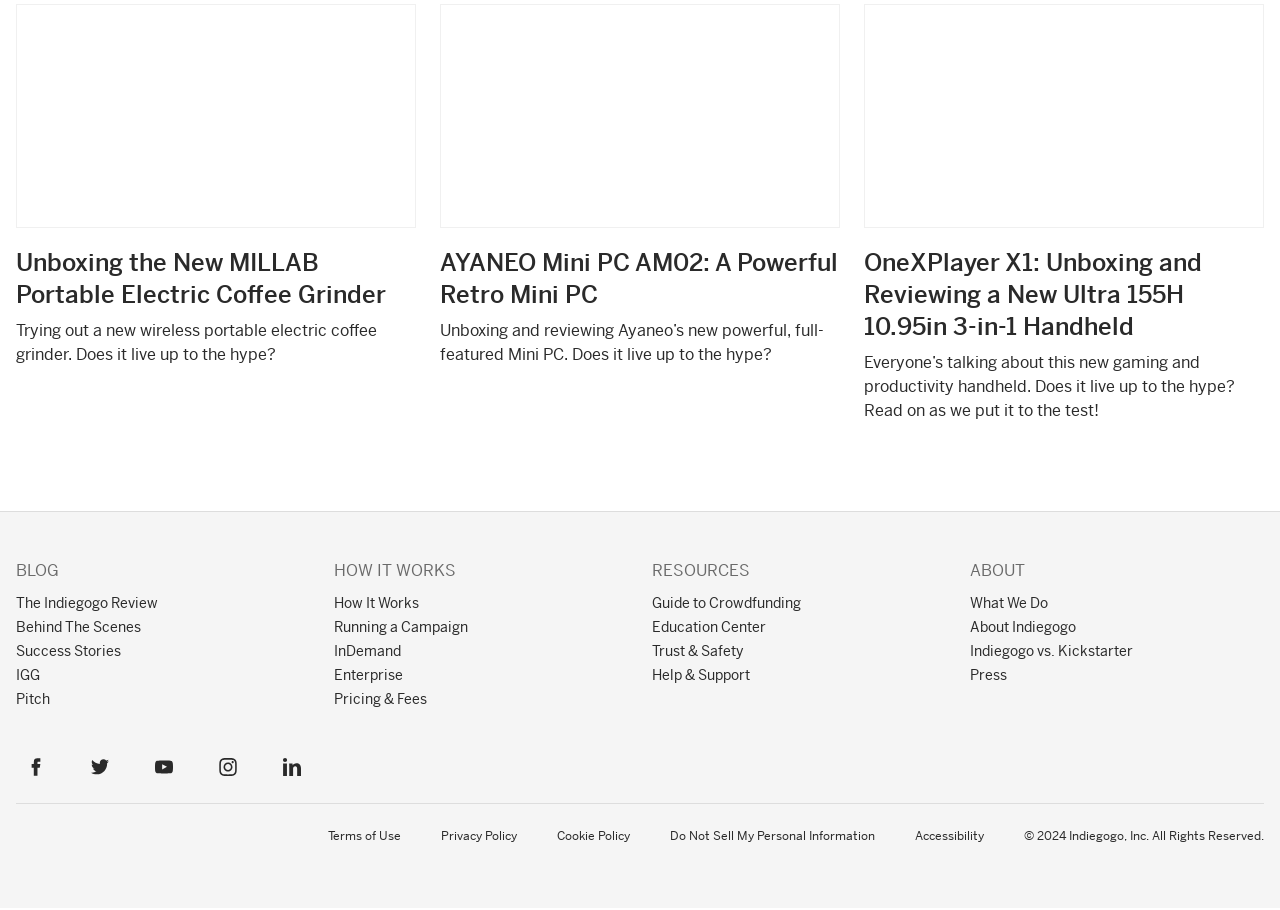Please provide a one-word or phrase answer to the question: 
What is the name of the first article?

Unboxing the New MILLAB Portable Electric Coffee Grinder